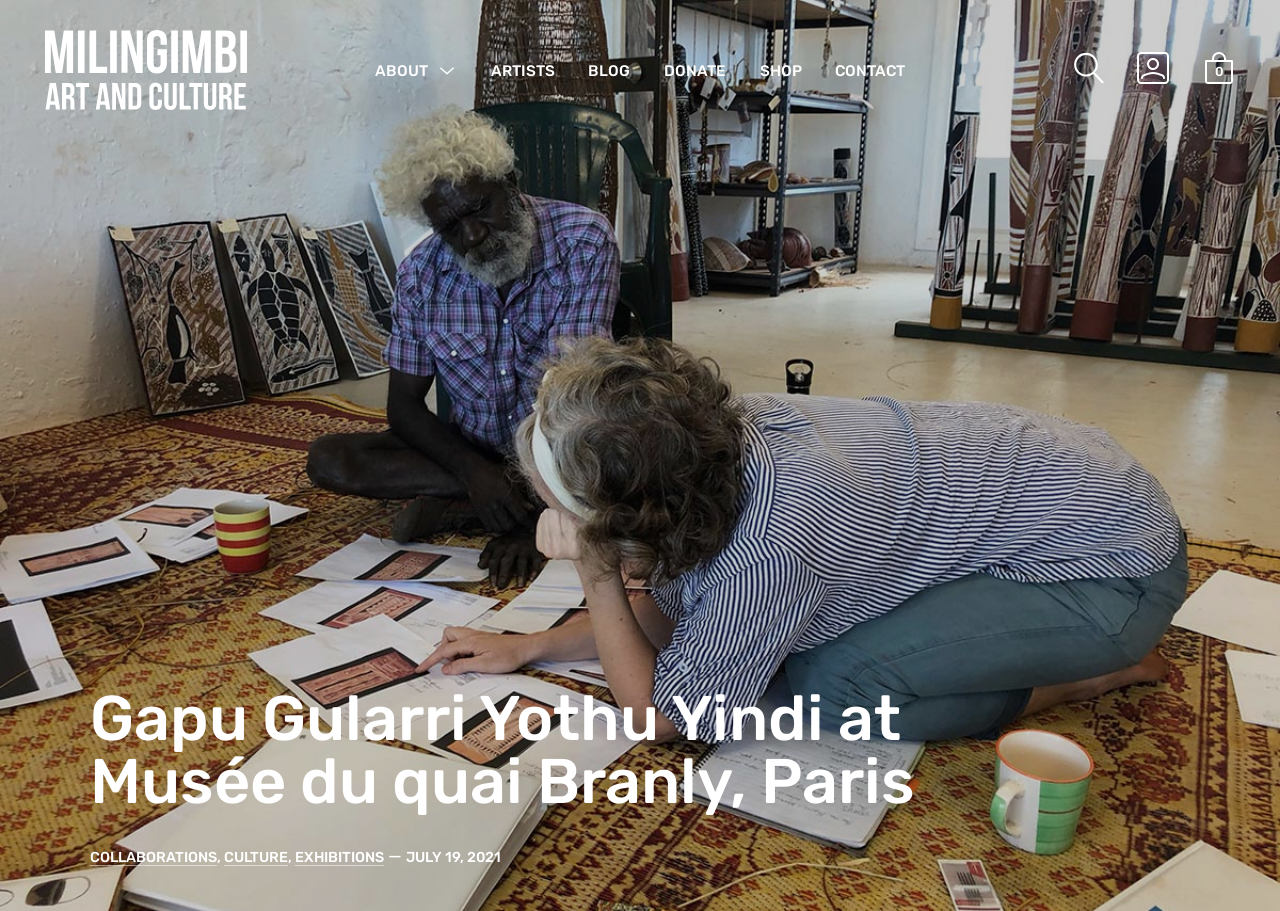Calculate the bounding box coordinates of the UI element given the description: "Blog".

[0.46, 0.068, 0.492, 0.088]